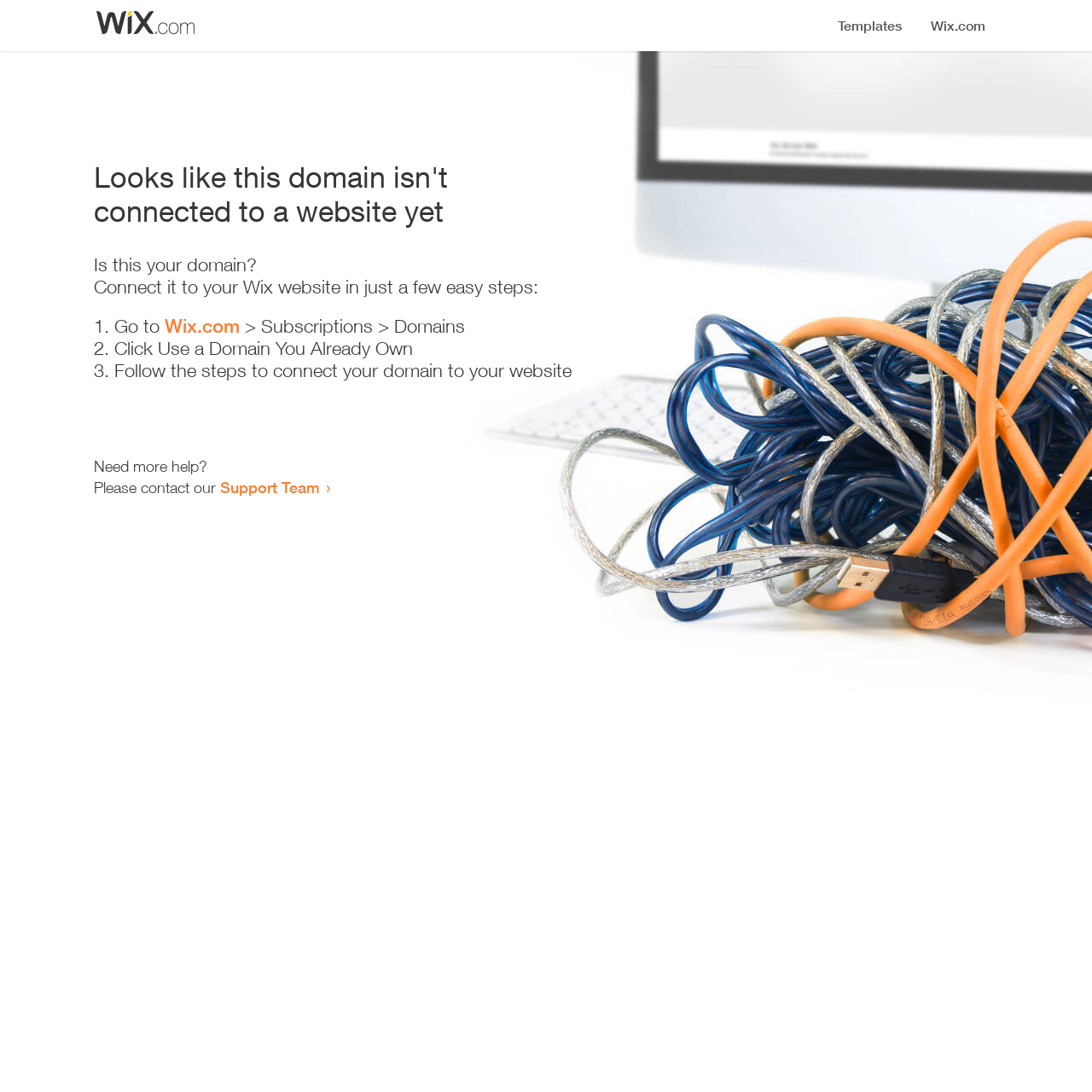Describe in detail what you see on the webpage.

The webpage appears to be an error page, indicating that a domain is not connected to a website yet. At the top, there is a small image, followed by a heading that states the error message. Below the heading, there is a series of instructions to connect the domain to a Wix website. The instructions are presented in a step-by-step format, with three numbered list items. Each list item contains a brief description of the action to take, with a link to Wix.com in the first step. 

To the right of the instructions, there is a small section that offers additional help, with a link to the Support Team. The overall layout is simple and easy to follow, with clear headings and concise text.